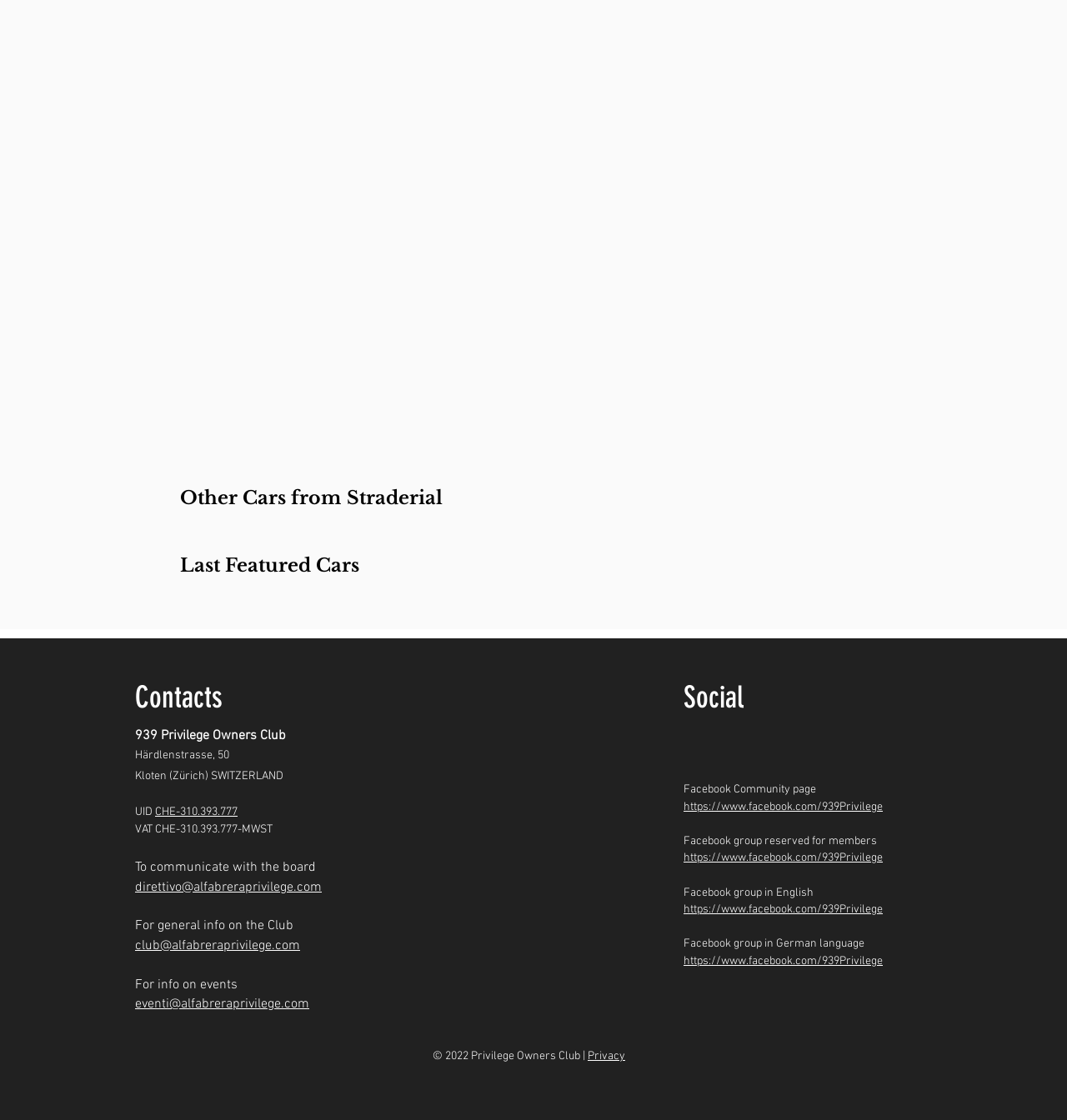Use one word or a short phrase to answer the question provided: 
What is the year of the copyright?

2022